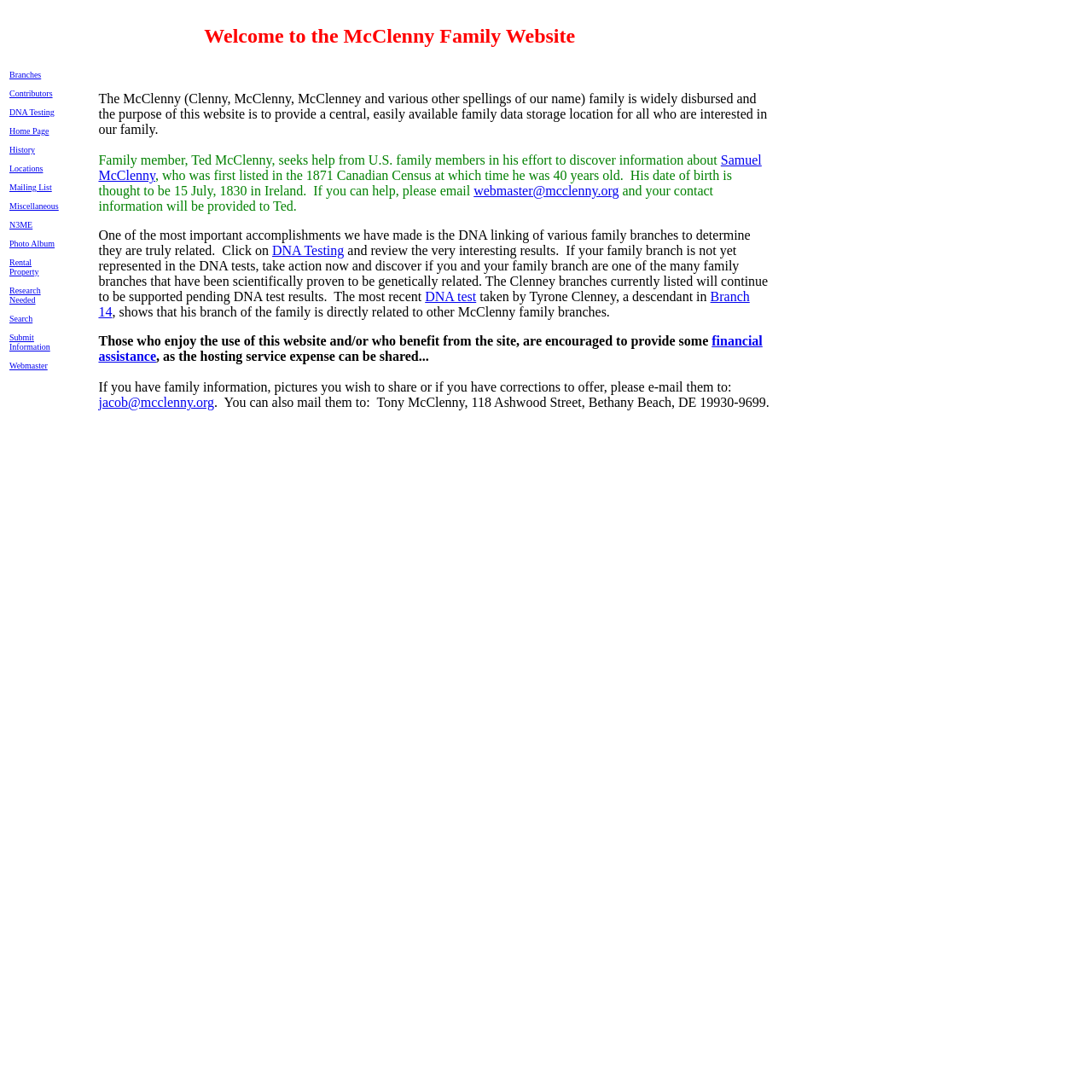Based on the image, give a detailed response to the question: What is the email address to contact for providing family information?

The website provides an email address, jacob@mcclenny.org, where users can send family information, pictures, or corrections to offer.